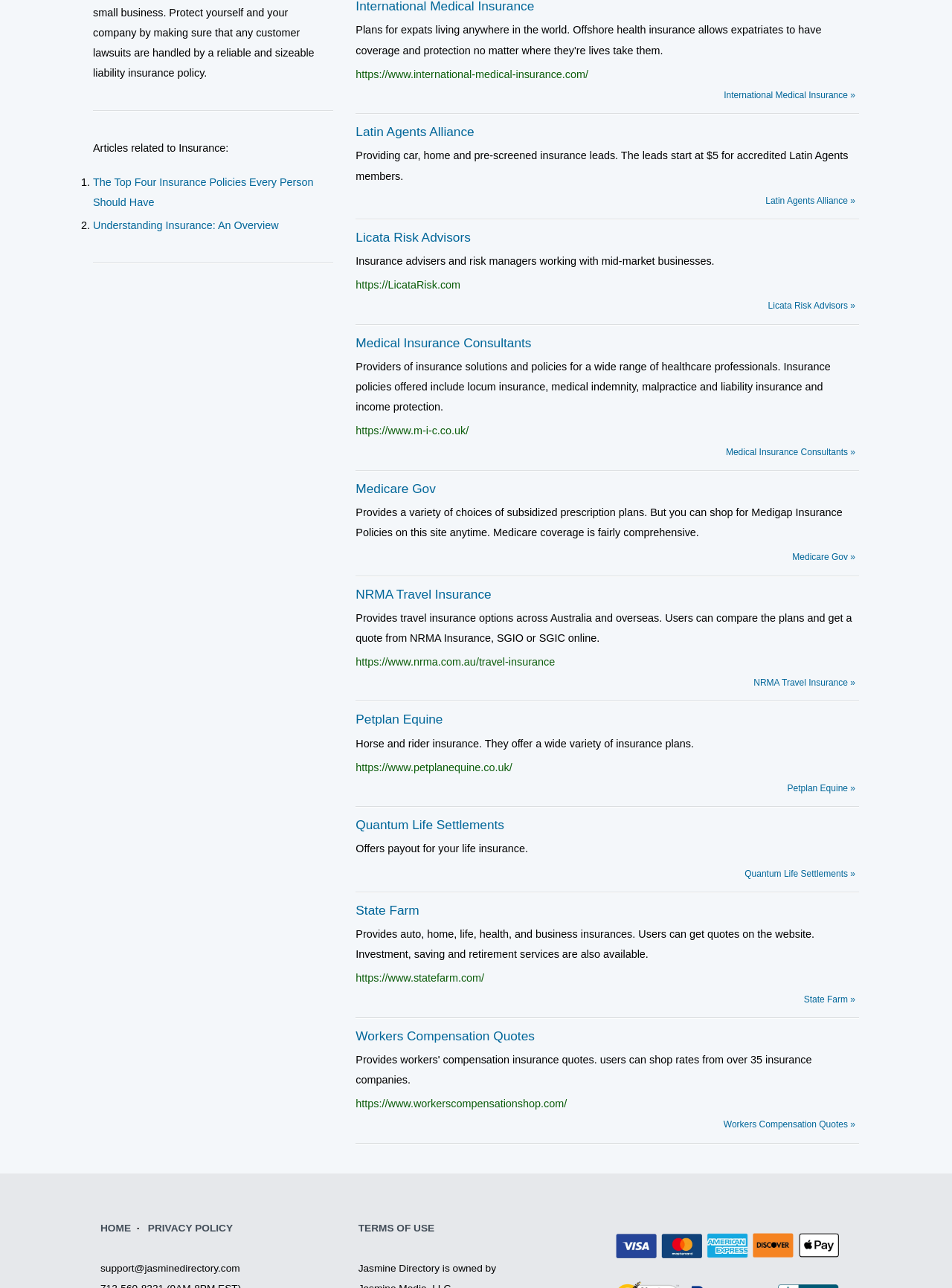Respond to the question below with a concise word or phrase:
What is the email address mentioned at the bottom of the webpage?

support@jasminedirectory.com